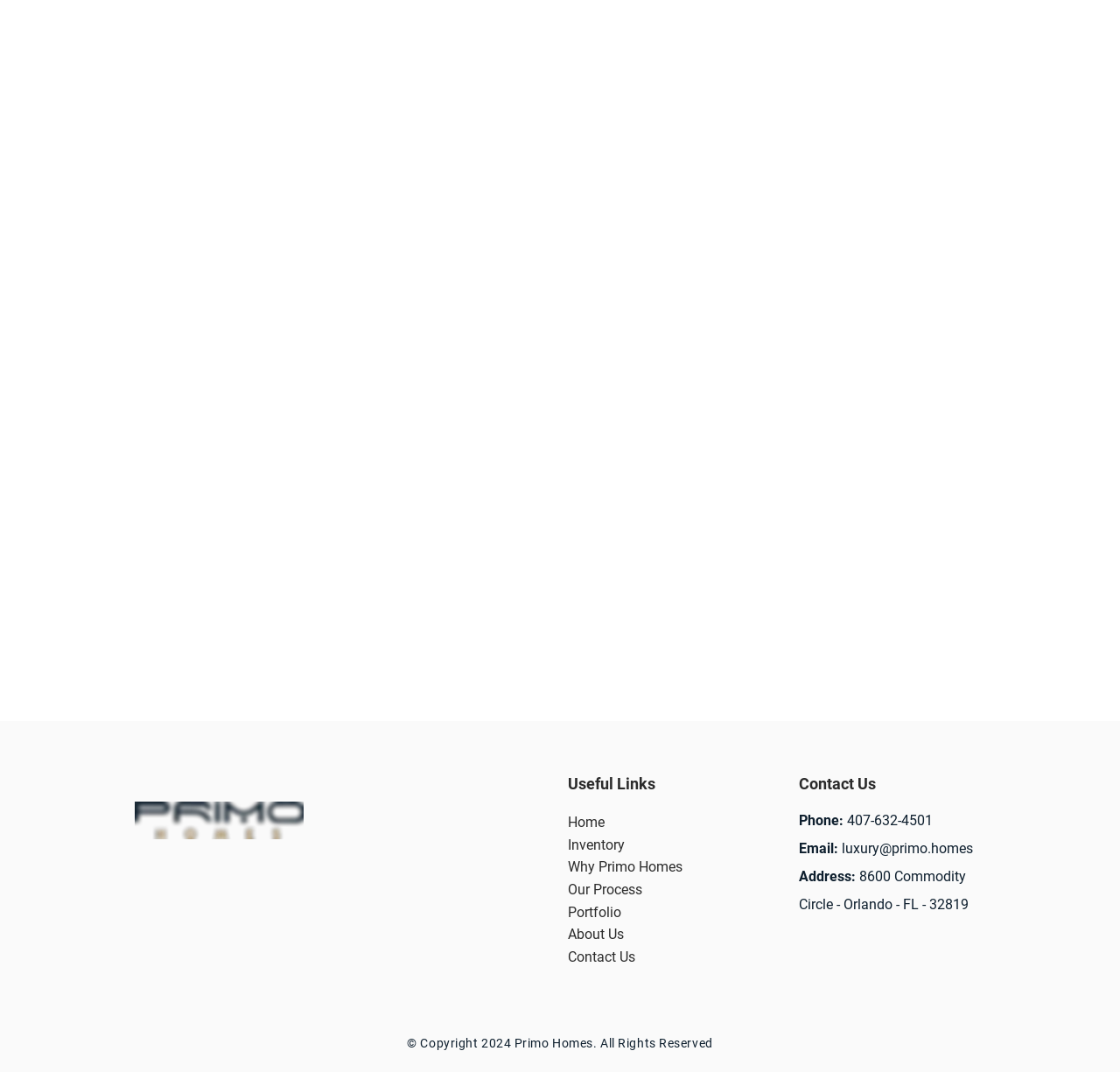Pinpoint the bounding box coordinates of the element that must be clicked to accomplish the following instruction: "Send an email to luxury@primo.homes". The coordinates should be in the format of four float numbers between 0 and 1, i.e., [left, top, right, bottom].

[0.713, 0.784, 0.869, 0.799]